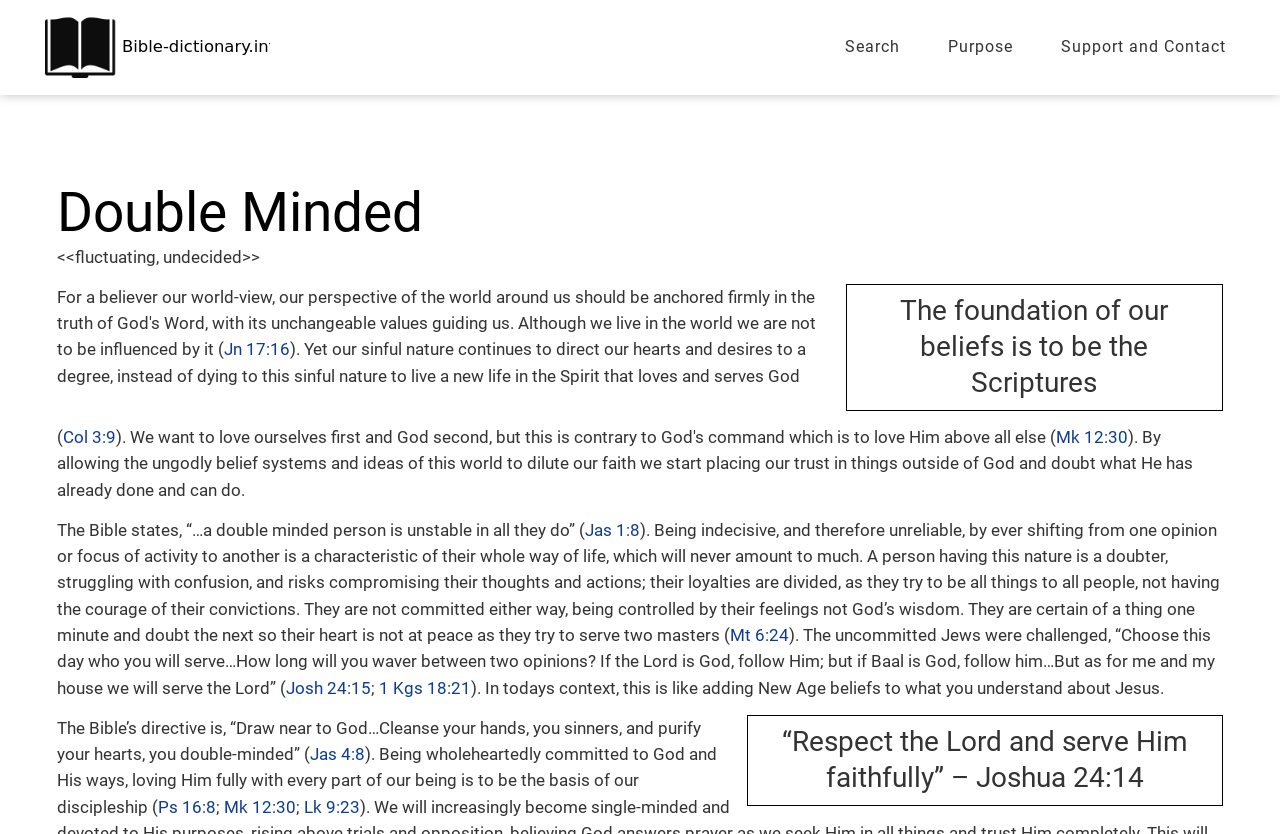Pinpoint the bounding box coordinates of the area that should be clicked to complete the following instruction: "Open Menu". The coordinates must be given as four float numbers between 0 and 1, i.e., [left, top, right, bottom].

None